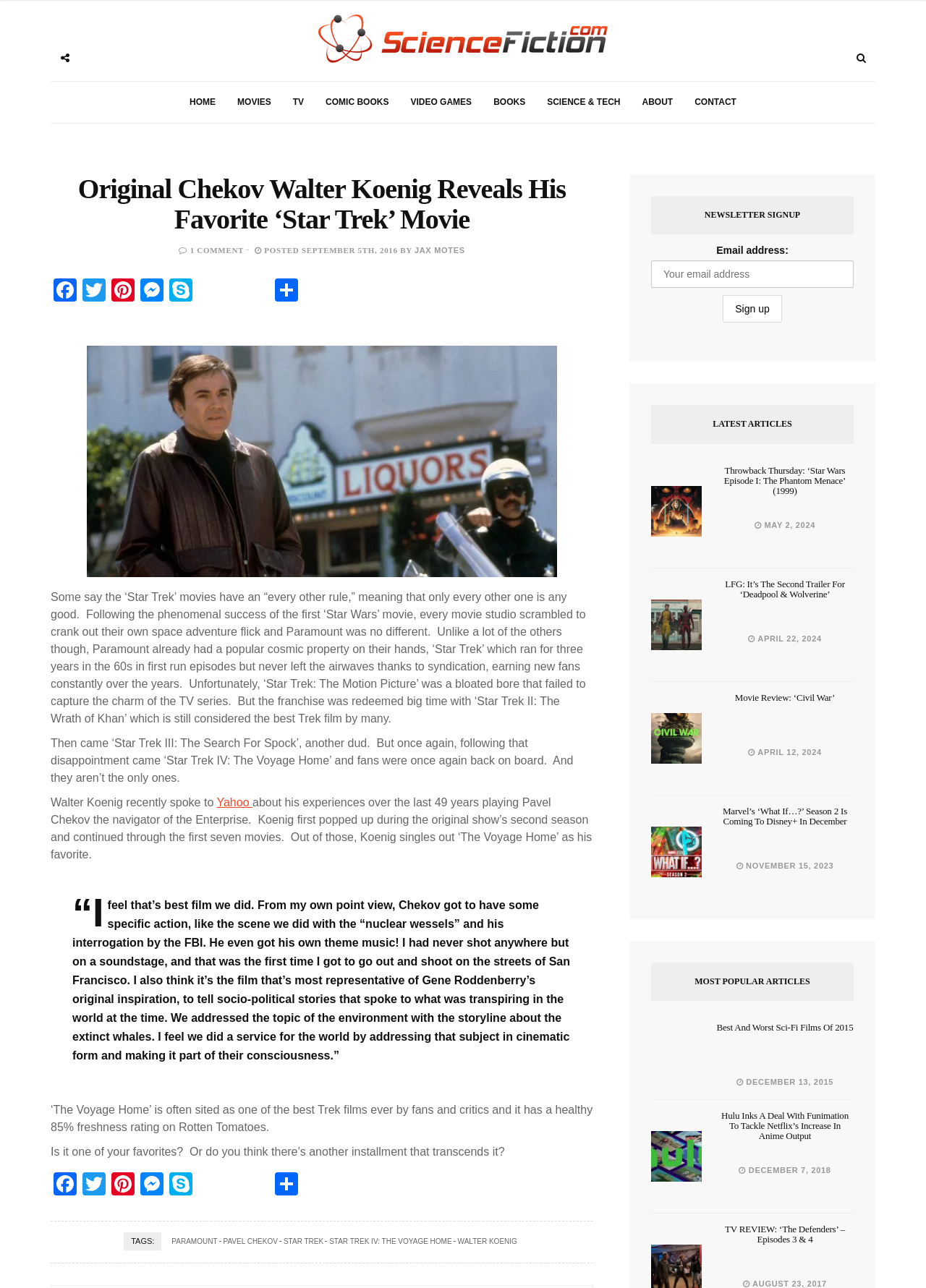How many latest articles are listed?
Respond with a short answer, either a single word or a phrase, based on the image.

4